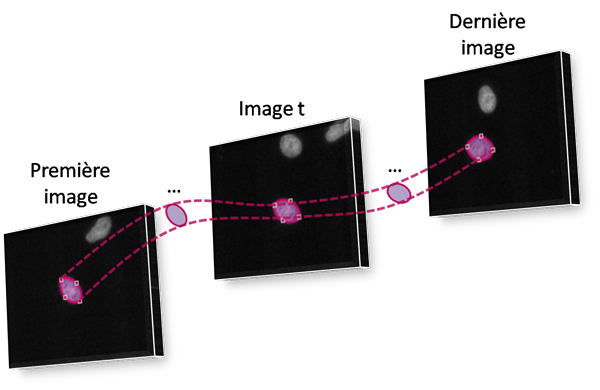What is the focus of the research project?
Please answer the question with a single word or phrase, referencing the image.

Cellular tracking in biomedical contexts